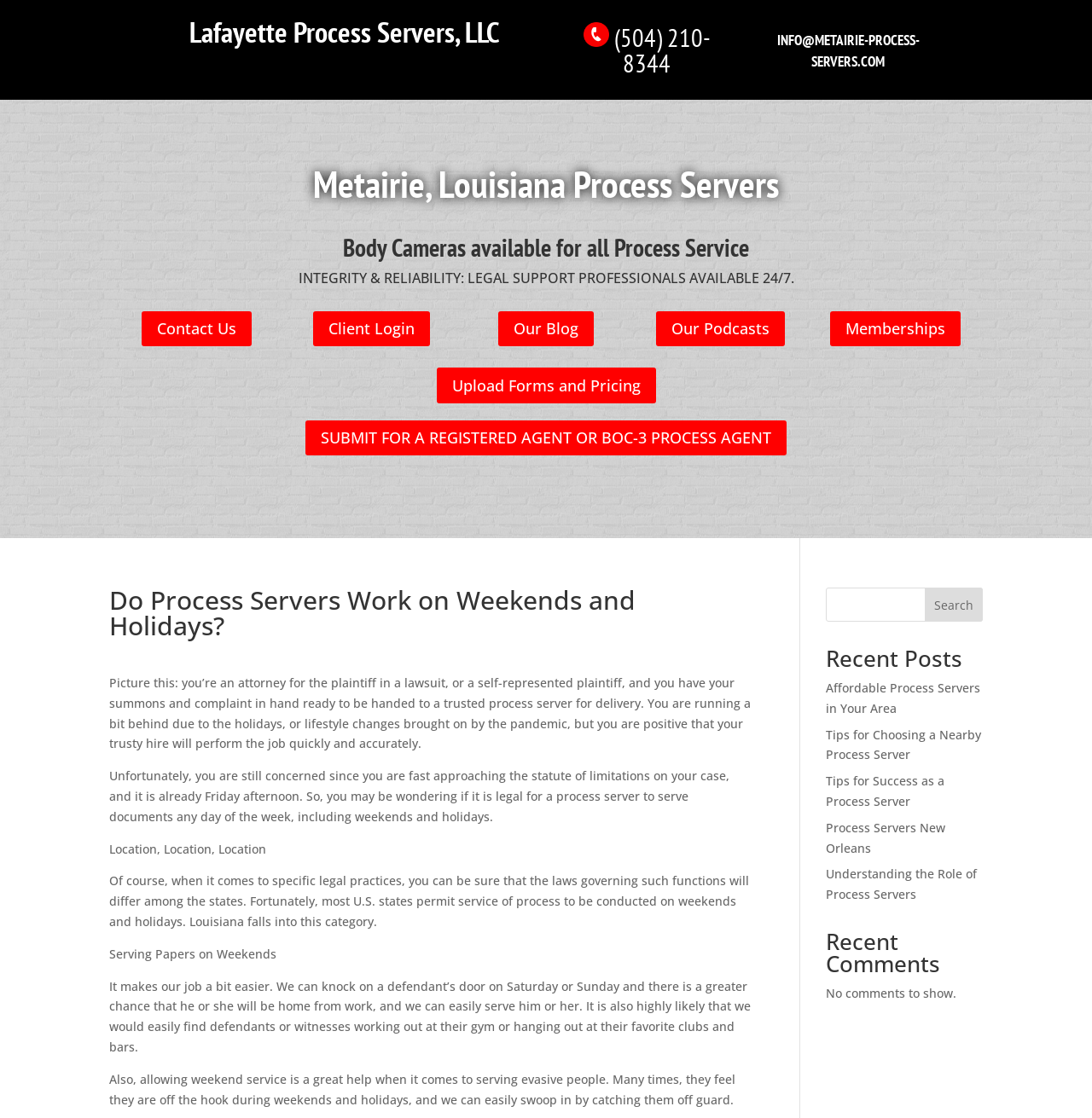Please specify the bounding box coordinates in the format (top-left x, top-left y, bottom-right x, bottom-right y), with all values as floating point numbers between 0 and 1. Identify the bounding box of the UI element described by: COVID-19 pandemic

None